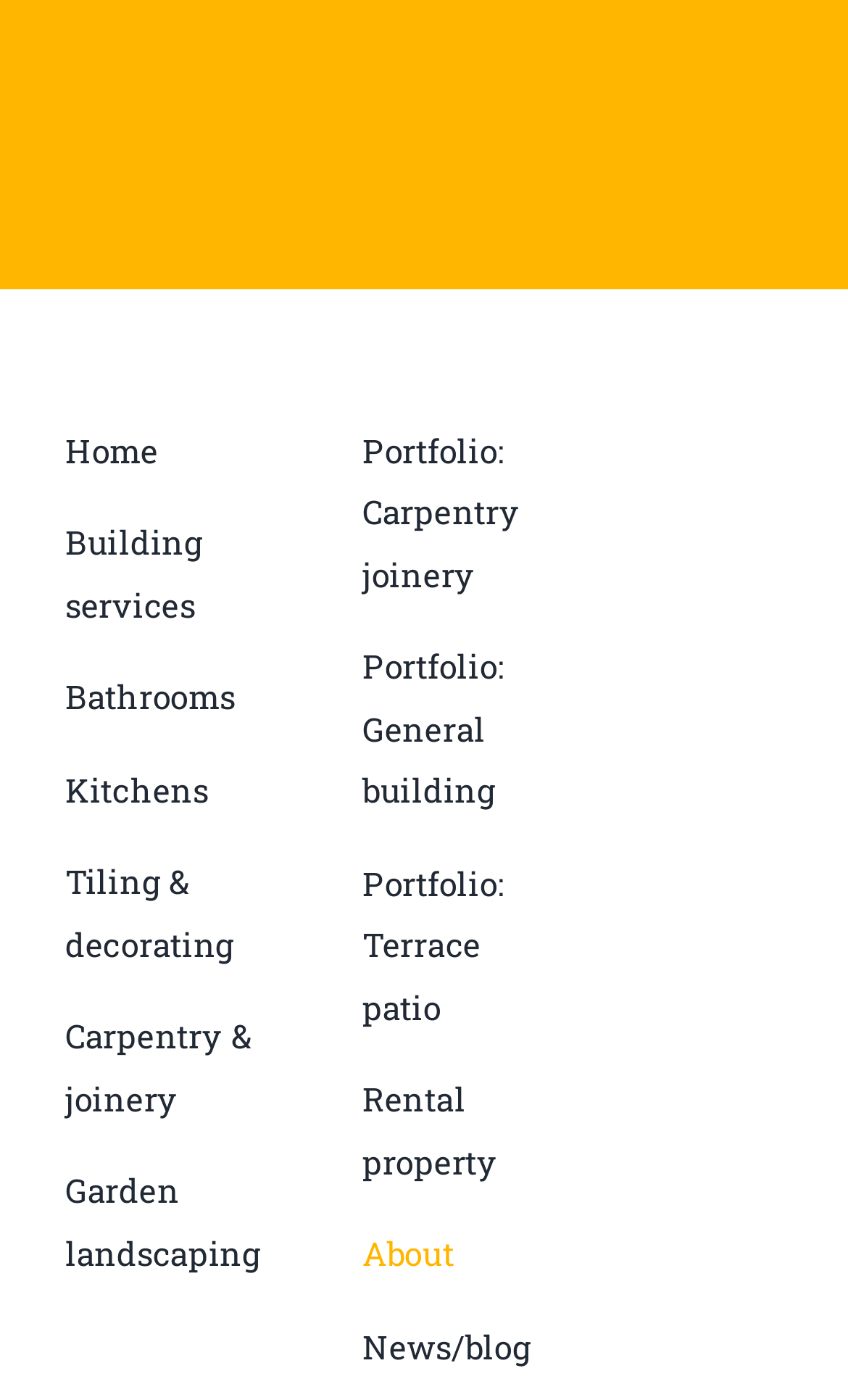Pinpoint the bounding box coordinates of the clickable area necessary to execute the following instruction: "explore carpentry and joinery portfolio". The coordinates should be given as four float numbers between 0 and 1, namely [left, top, right, bottom].

[0.427, 0.3, 0.625, 0.432]